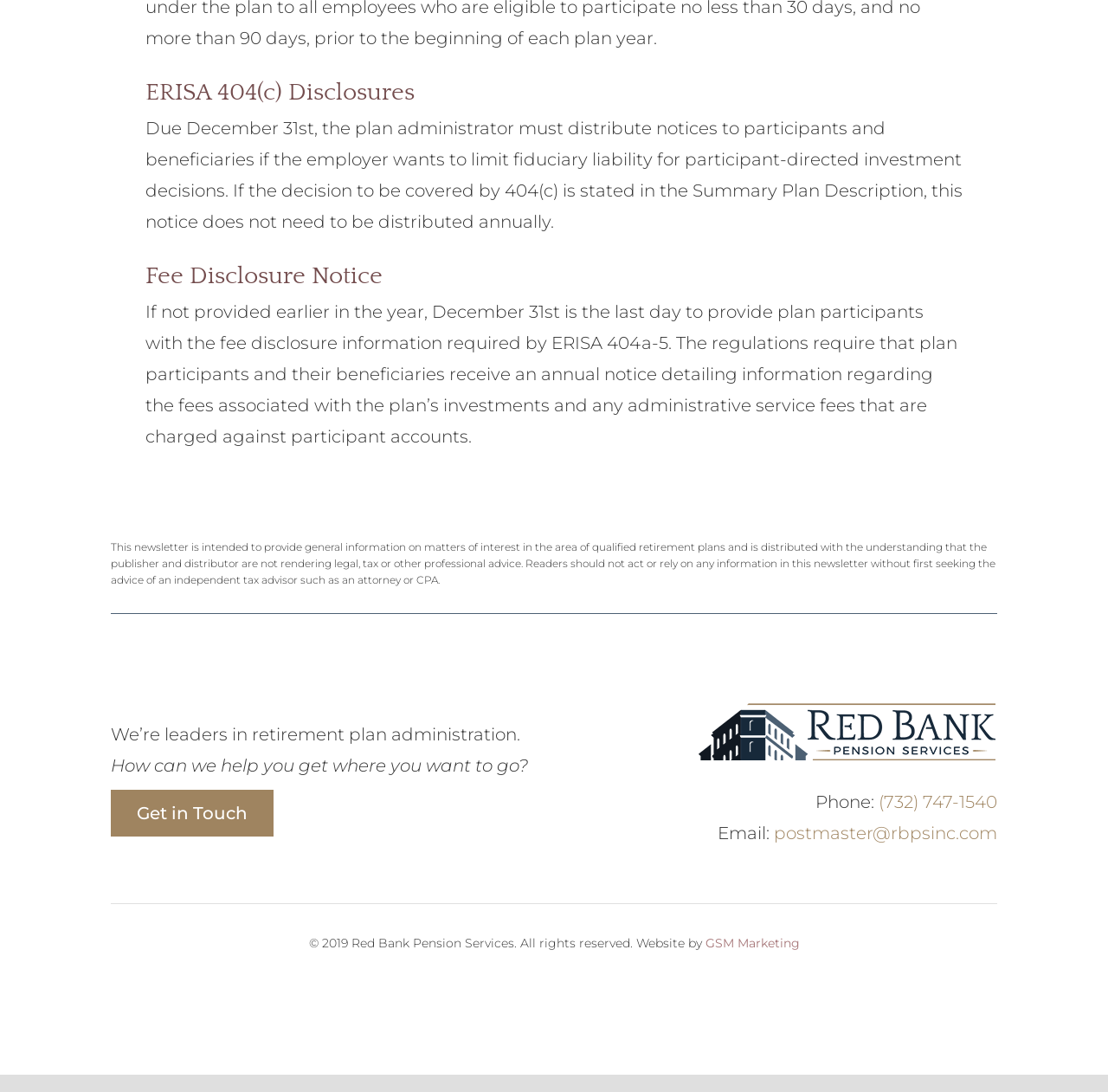What type of information is required to be disclosed to plan participants?
Provide a concise answer using a single word or phrase based on the image.

Fee information